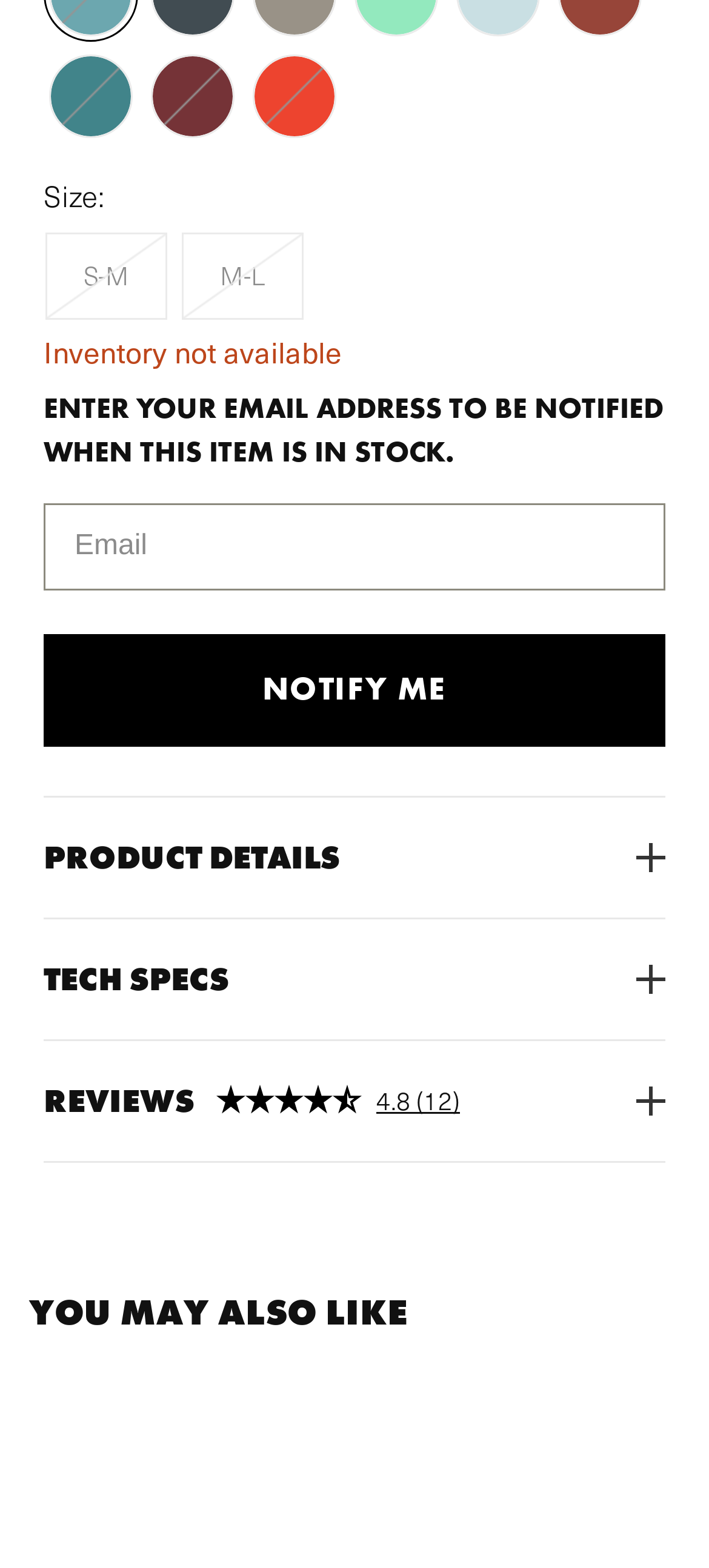Find the bounding box coordinates of the clickable area that will achieve the following instruction: "Click NOTIFY ME".

[0.062, 0.405, 0.938, 0.477]